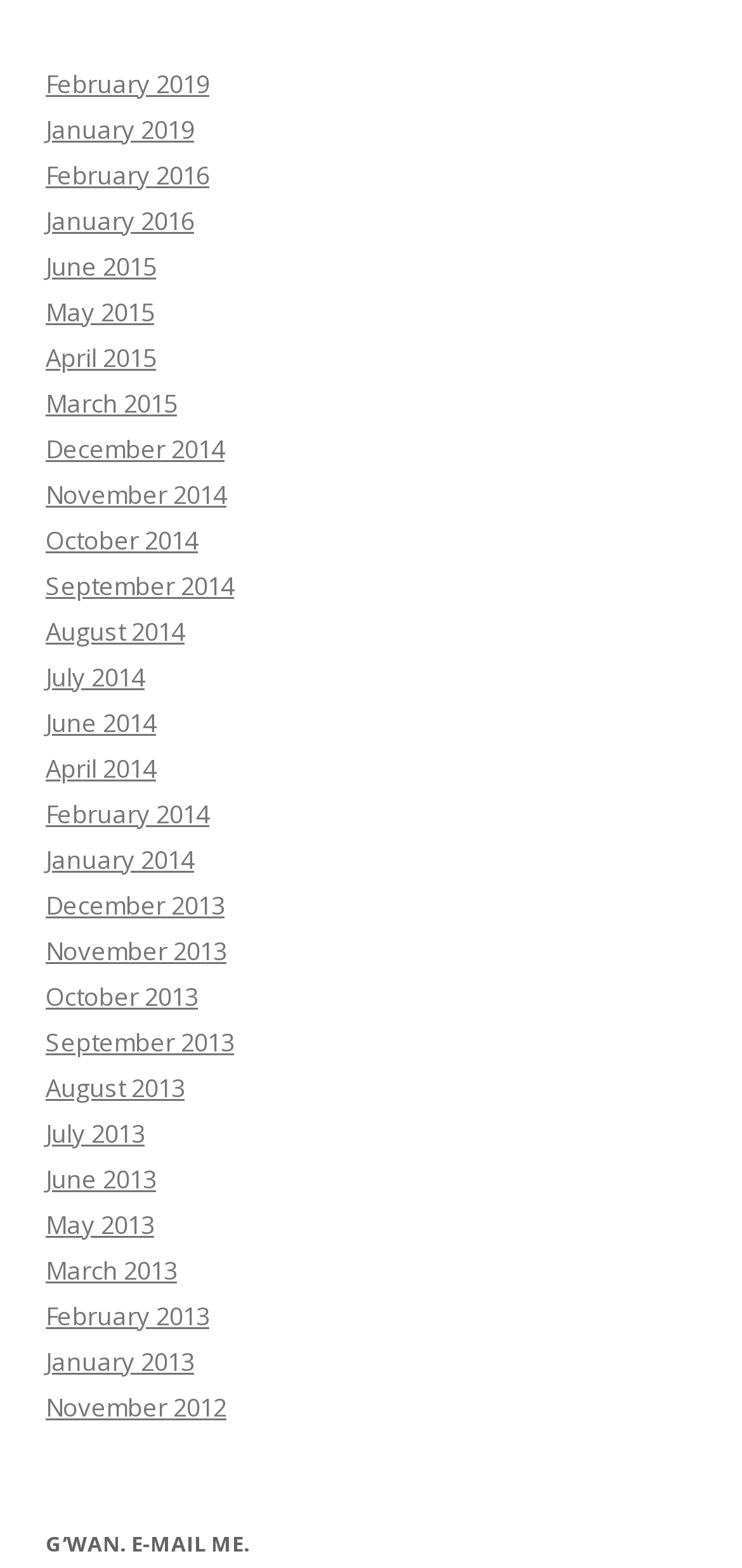Provide the bounding box coordinates of the HTML element this sentence describes: "June 17, 2022".

None